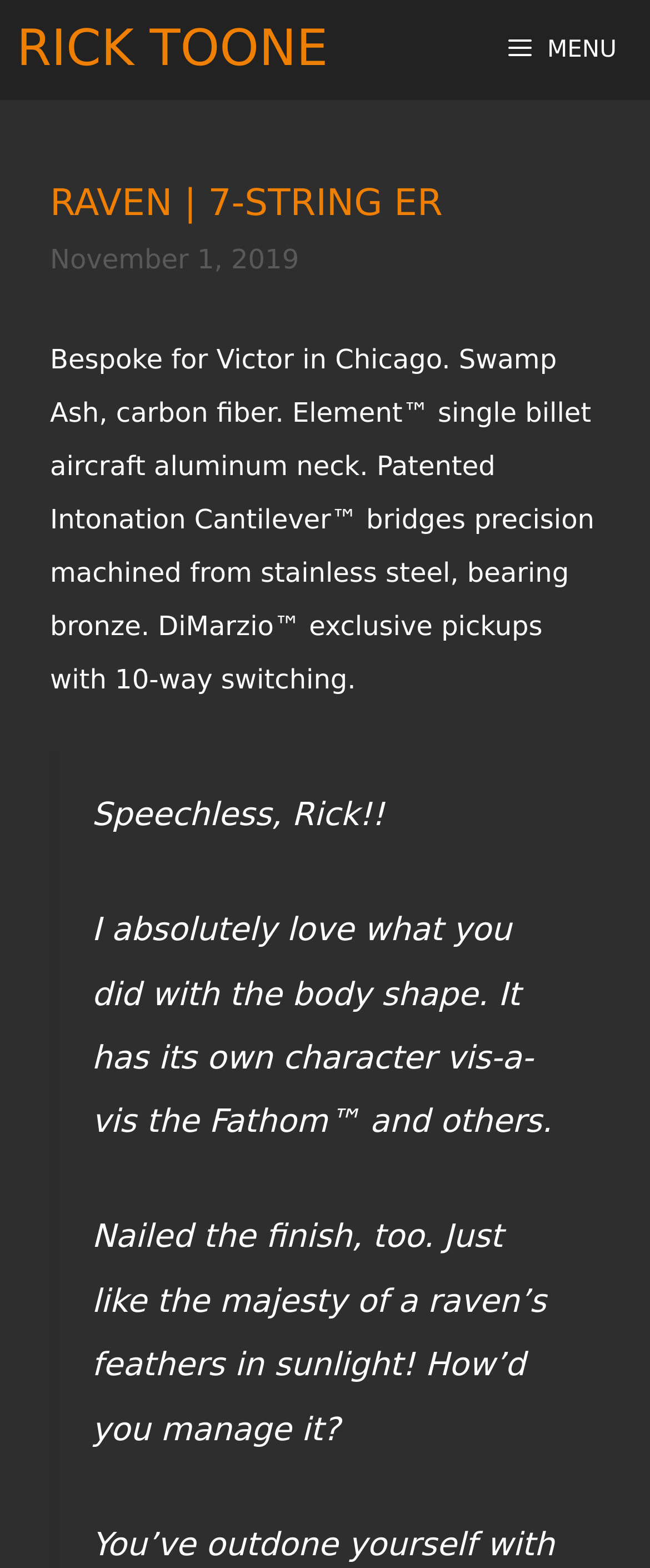Give a one-word or one-phrase response to the question:
What is the finish of the guitar compared to?

Raven's feathers